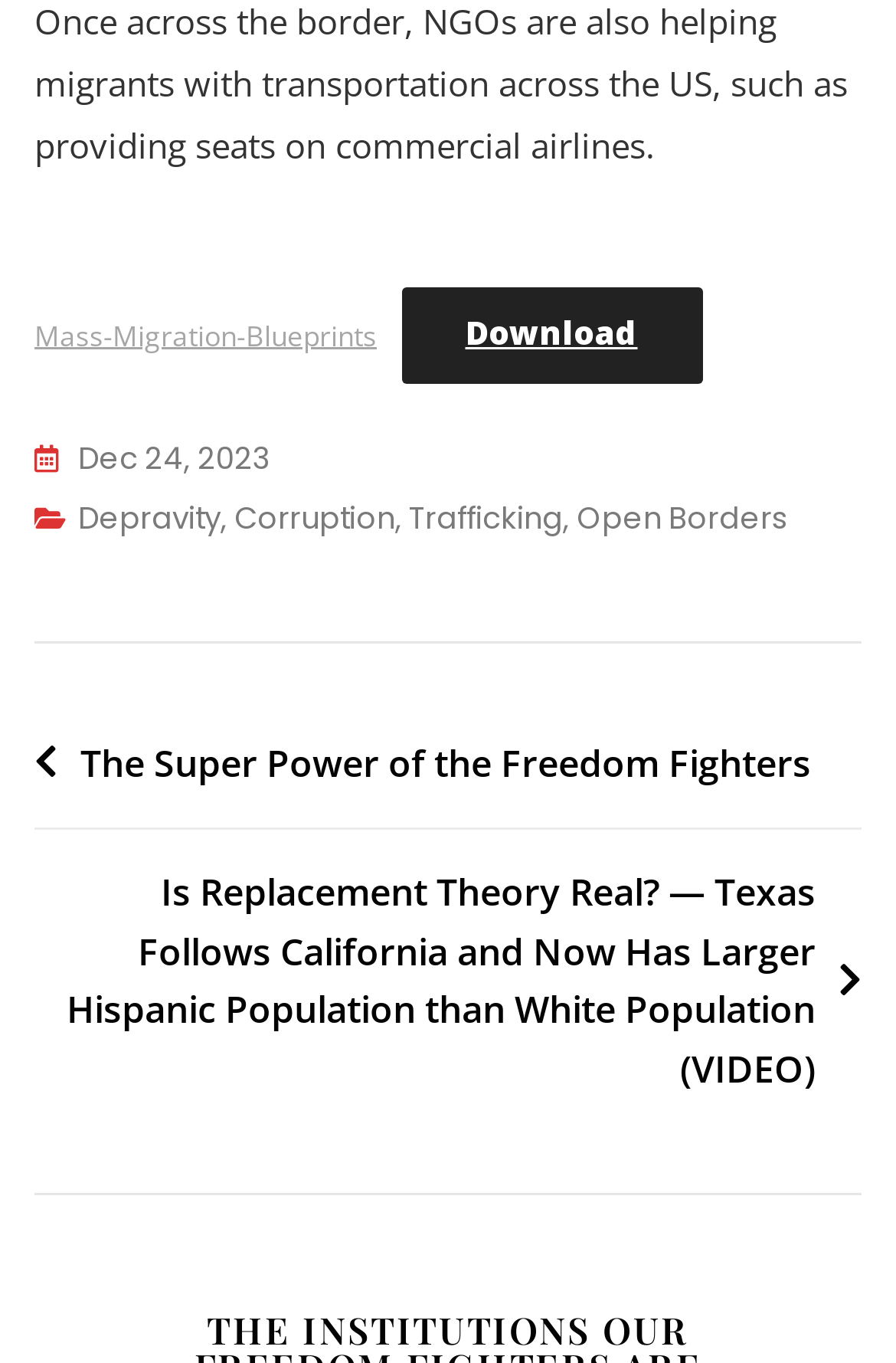Identify the bounding box of the HTML element described here: "Depravity, corruption, trafficking, open borders". Provide the coordinates as four float numbers between 0 and 1: [left, top, right, bottom].

[0.087, 0.358, 0.879, 0.402]